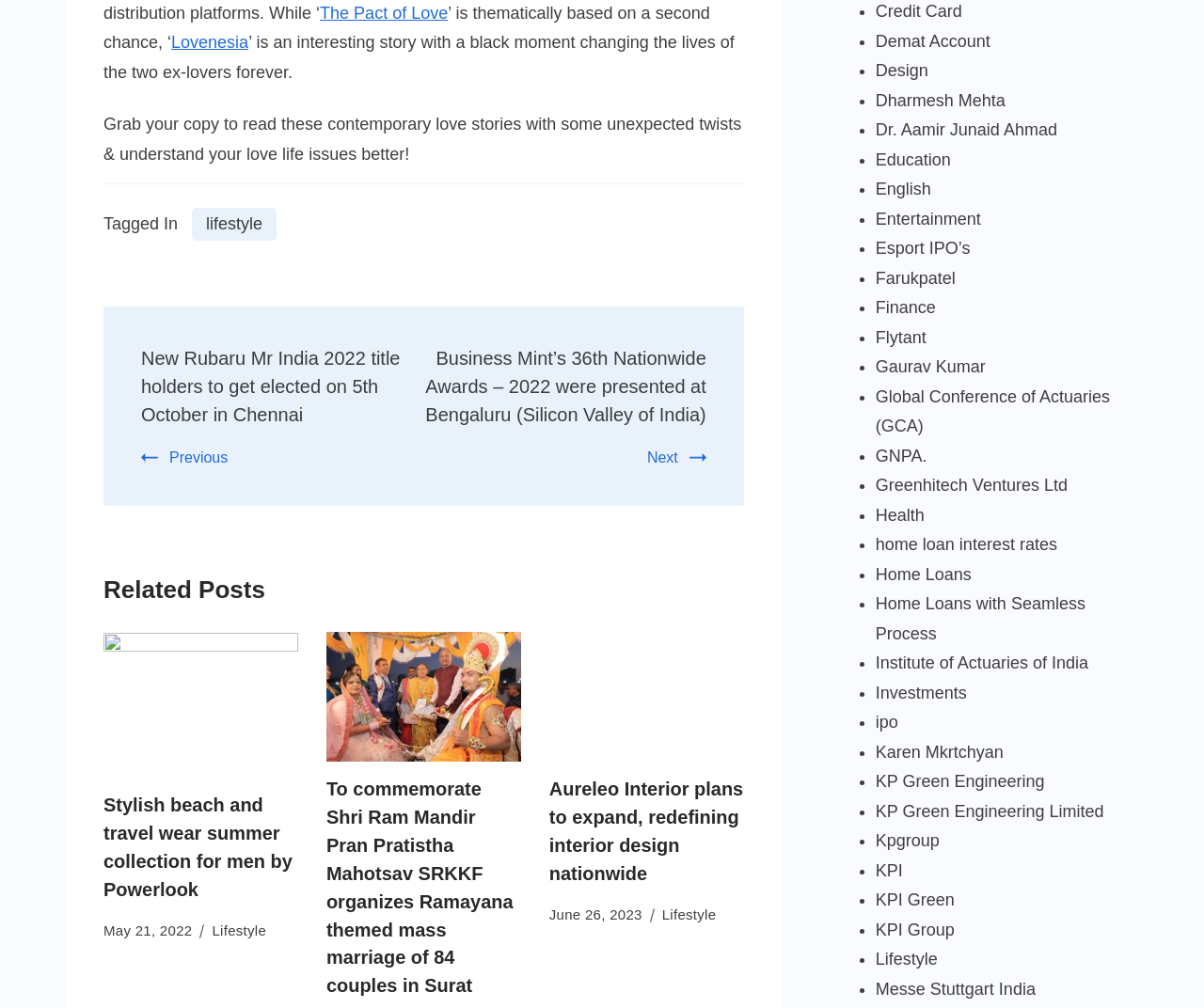How many tags are there in the tag cloud?
Refer to the image and give a detailed answer to the query.

The number of tags in the tag cloud can be found by counting the number of link elements that are children of the root element and have a ListMarker element as a sibling. There are 30 such link elements, therefore, there are 30 tags in the tag cloud.